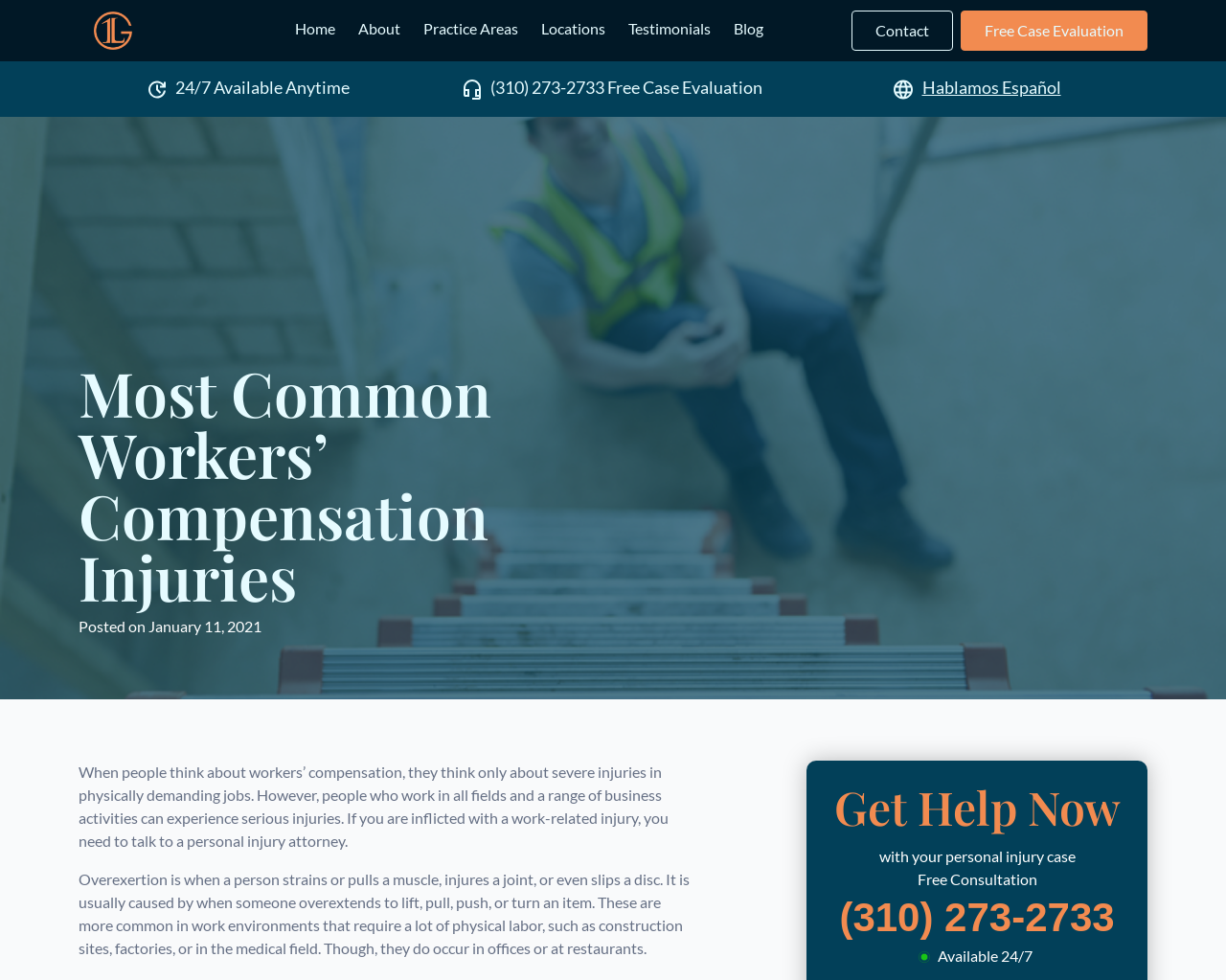Determine the bounding box coordinates of the element's region needed to click to follow the instruction: "Click the 'Contact' link". Provide these coordinates as four float numbers between 0 and 1, formatted as [left, top, right, bottom].

[0.695, 0.011, 0.777, 0.052]